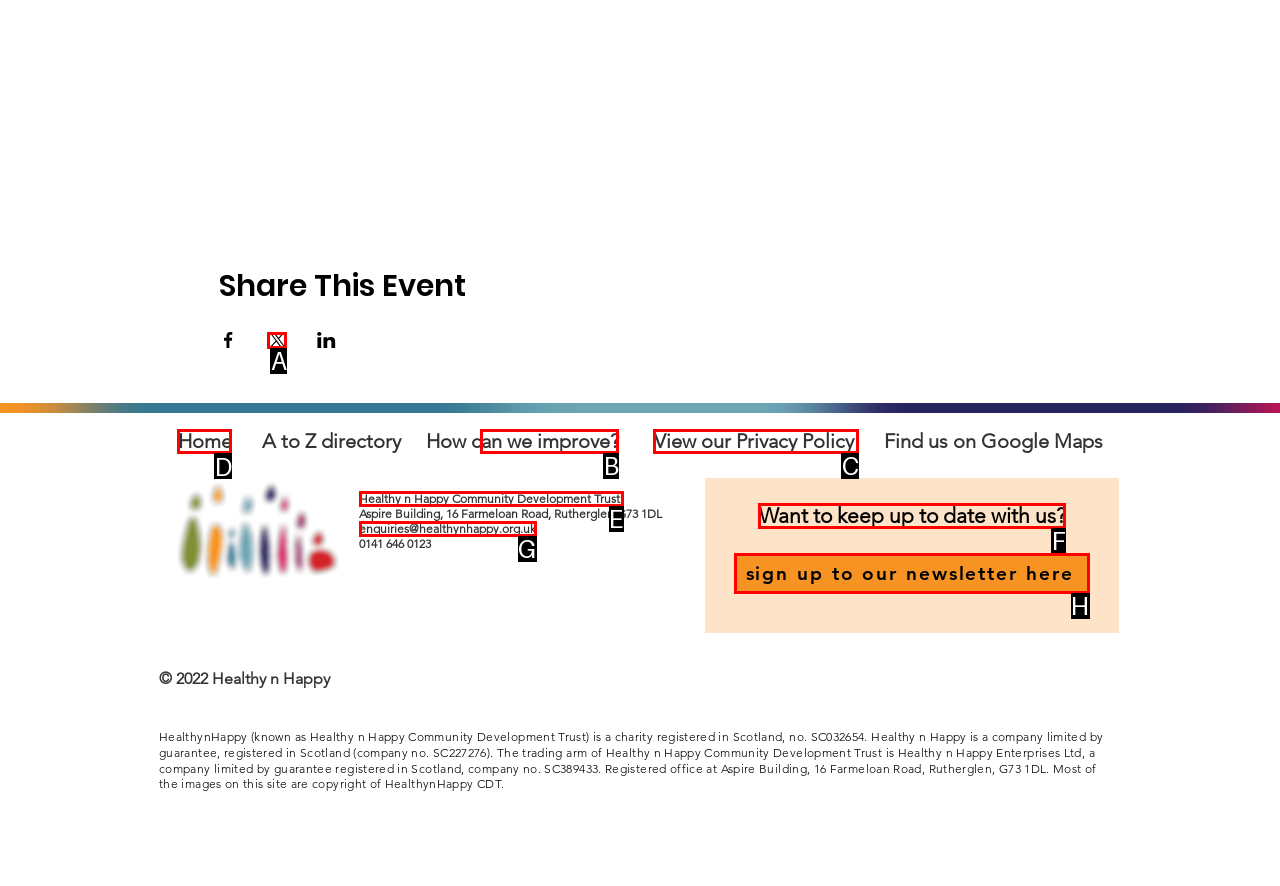Select the appropriate letter to fulfill the given instruction: Go to home page
Provide the letter of the correct option directly.

D